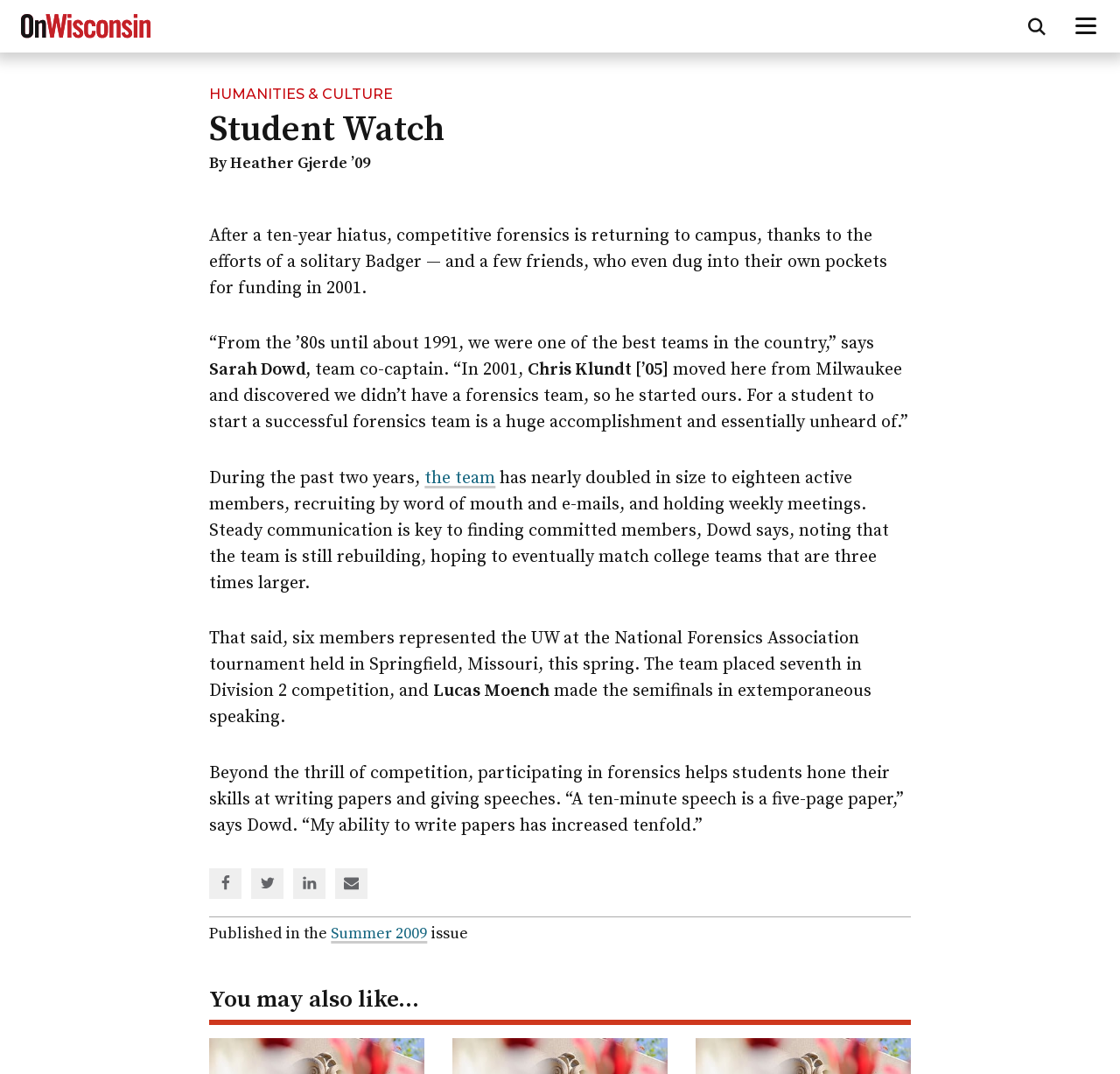Please give a one-word or short phrase response to the following question: 
How many members does the forensics team have?

eighteen